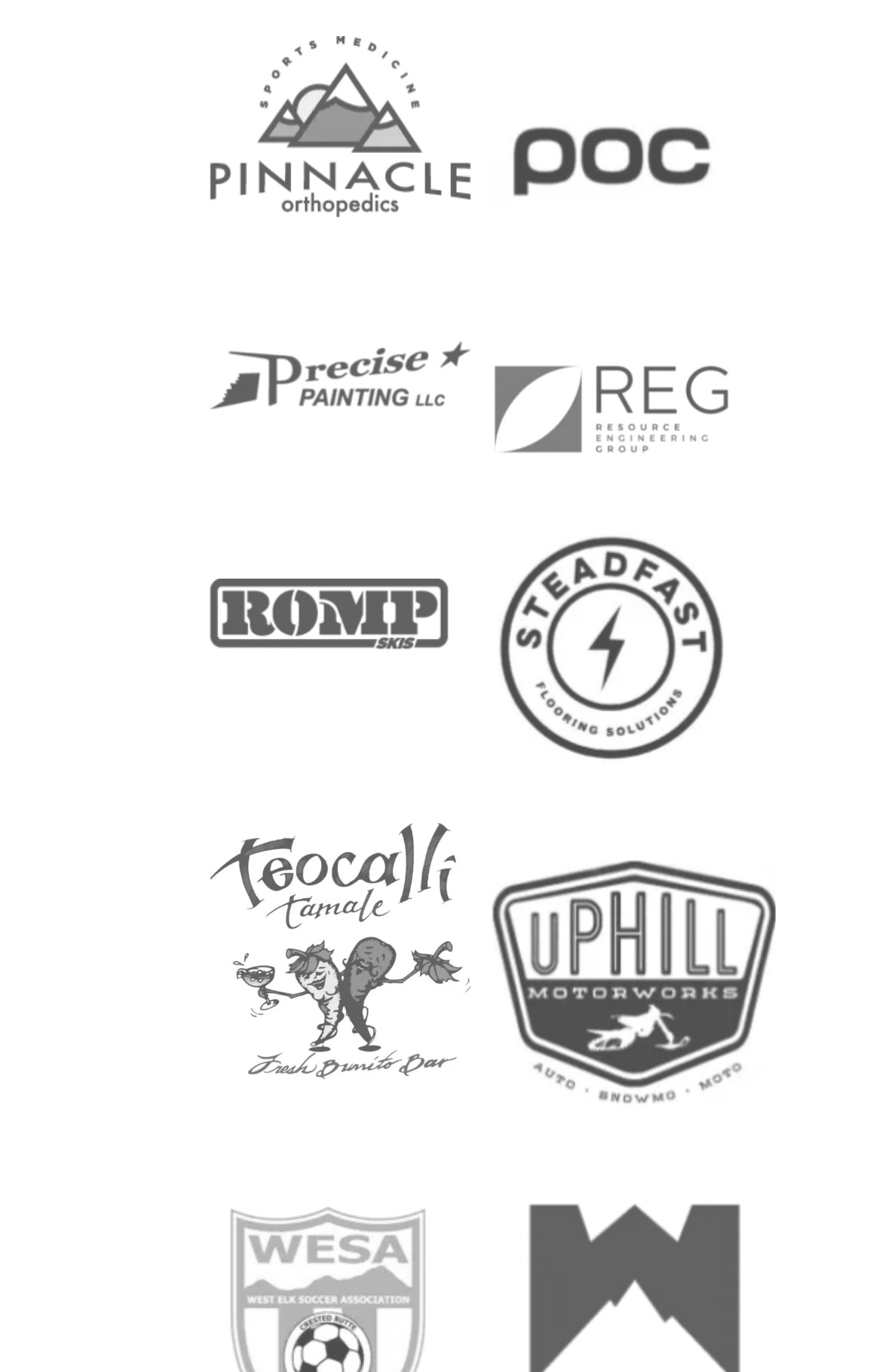Provide the bounding box coordinates of the HTML element this sentence describes: "alt="Resource Engineering Group (REG)"". The bounding box coordinates consist of four float numbers between 0 and 1, i.e., [left, top, right, bottom].

[0.532, 0.283, 0.853, 0.311]